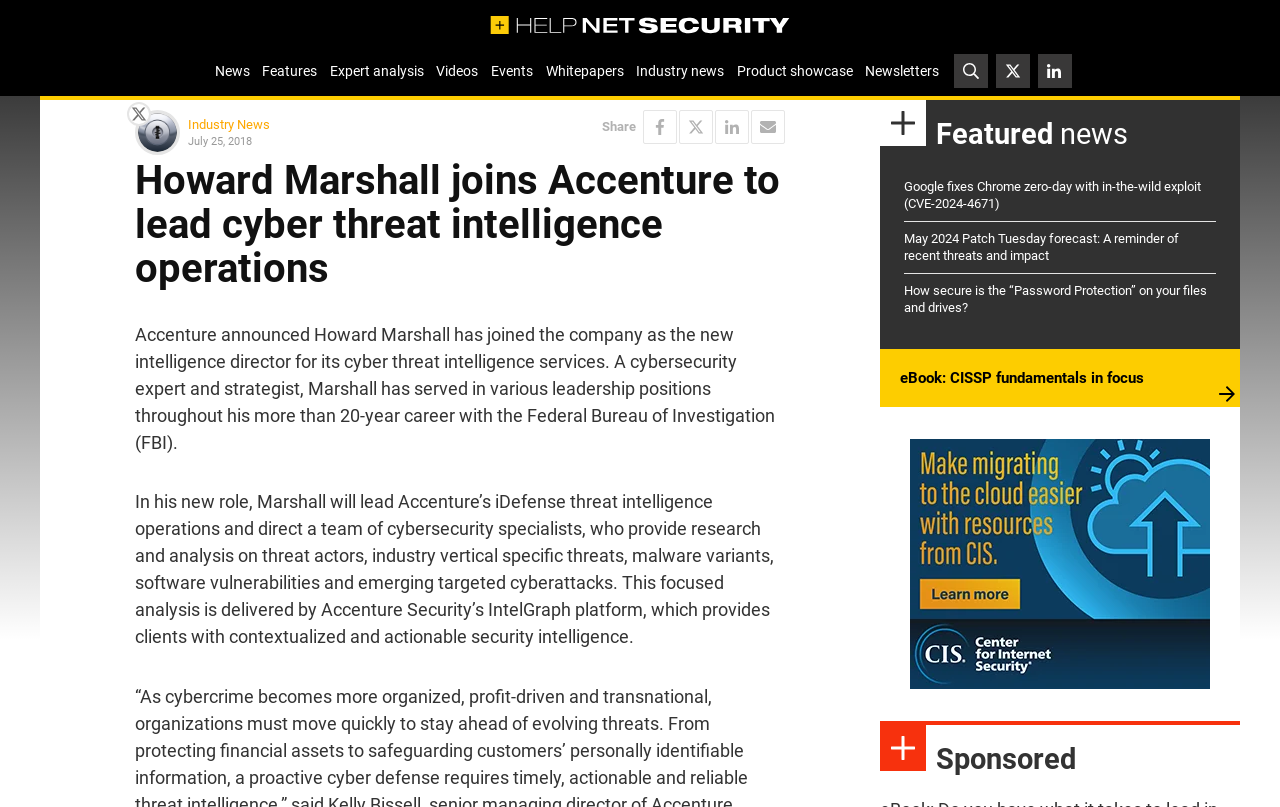How many links are there in the 'Featured news' section?
Please answer the question with as much detail as possible using the screenshot.

The answer can be found by counting the links under the heading 'Featured news', which are 'Google fixes Chrome zero-day with in-the-wild exploit (CVE-2024-4671)', 'May 2024 Patch Tuesday forecast: A reminder of recent threats and impact', and 'How secure is the “Password Protection” on your files and drives?'